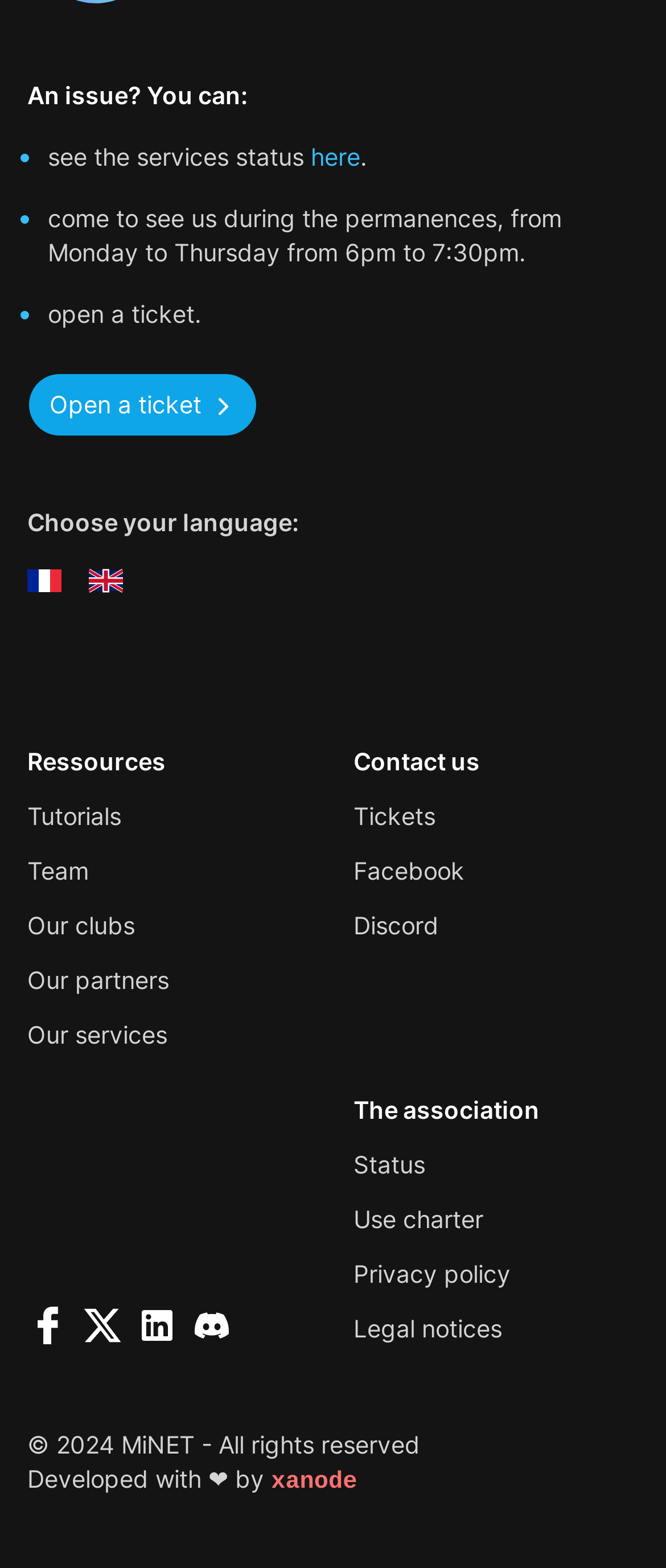Identify the bounding box coordinates of the HTML element based on this description: "Tutorials".

[0.041, 0.511, 0.182, 0.529]